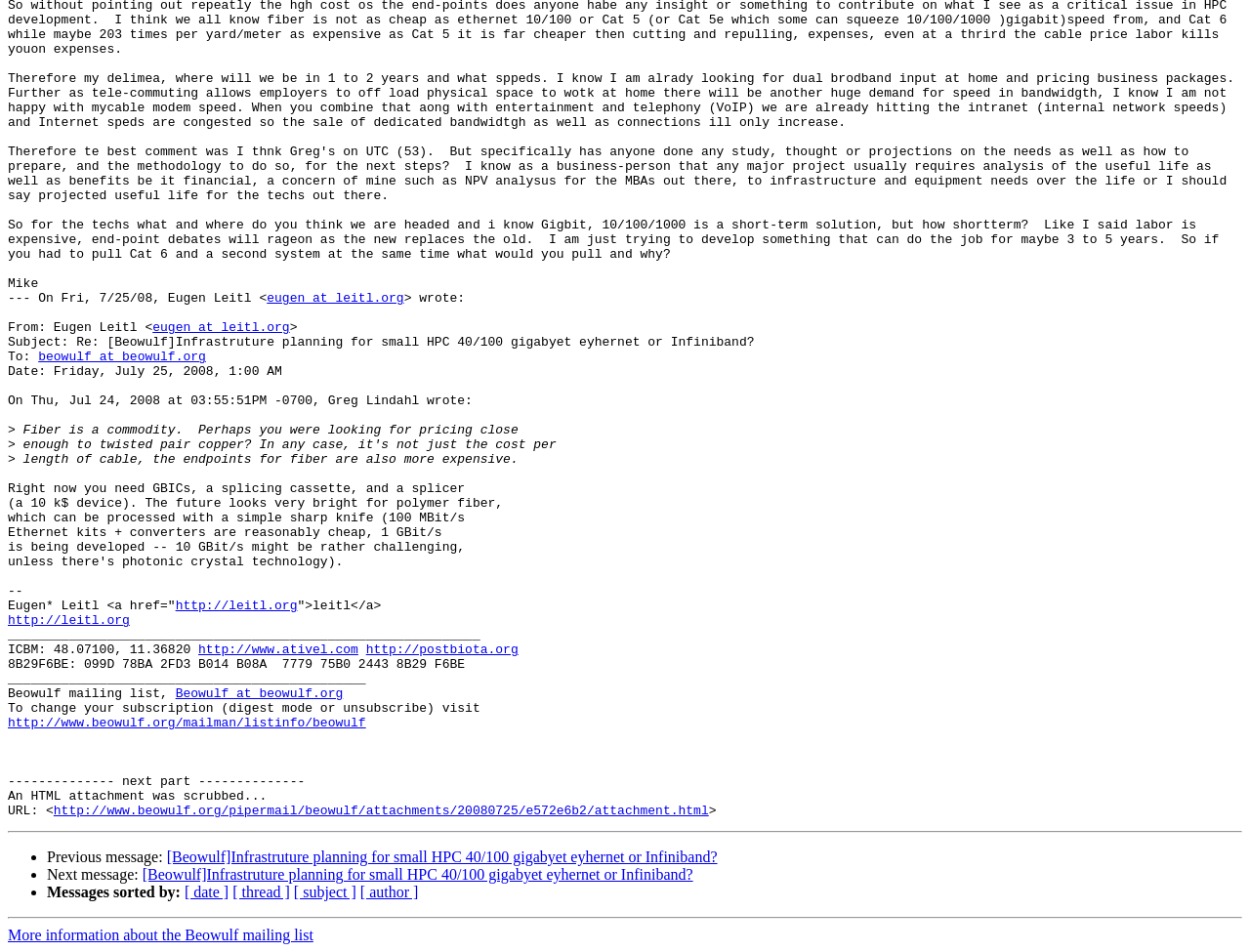Using the webpage screenshot, locate the HTML element that fits the following description and provide its bounding box: "http://www.beowulf.org/pipermail/beowulf/attachments/20080725/e572e6b2/attachment.html".

[0.043, 0.845, 0.569, 0.86]